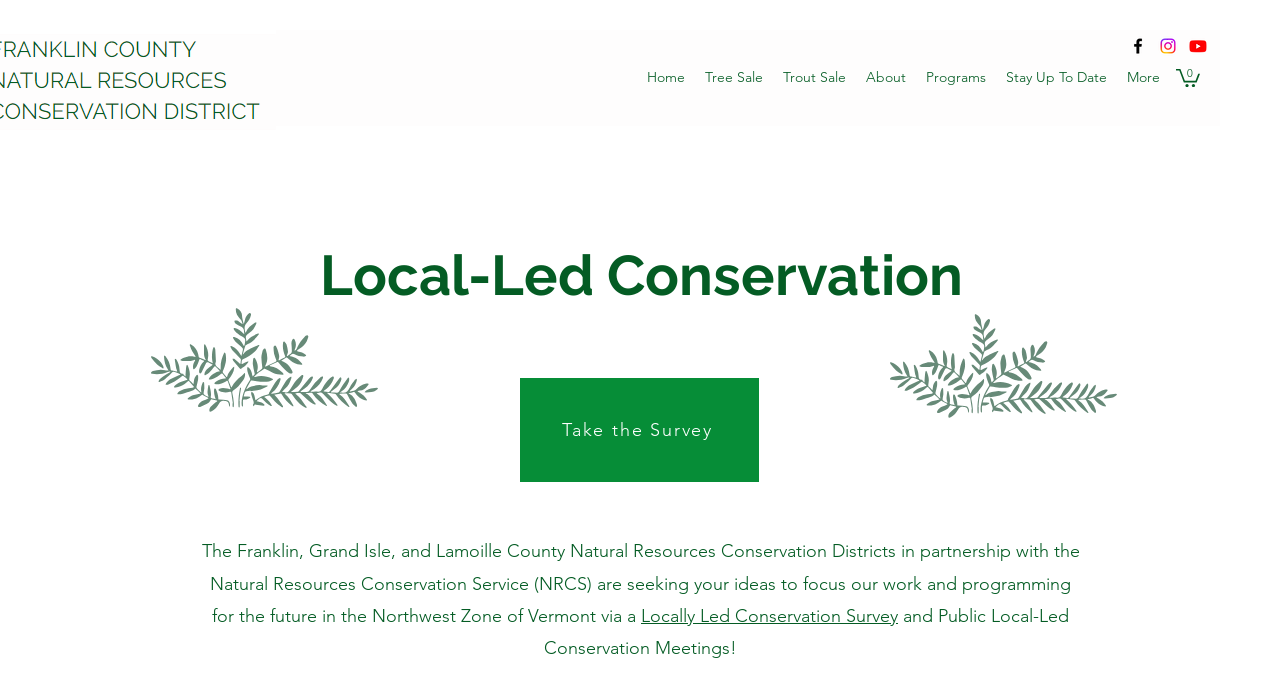What is the purpose of the survey?
Based on the image, answer the question with as much detail as possible.

I read the text on the webpage, which says 'The Franklin, Grand Isle, and Lamoille County Natural Resources Conservation Districts in partnership with the Natural Resources Conservation Service (NRCS) are seeking your ideas to focus our work and programming for the future in the Northwest Zone of Vermont via a survey', indicating that the purpose of the survey is to focus work and programming for the future.